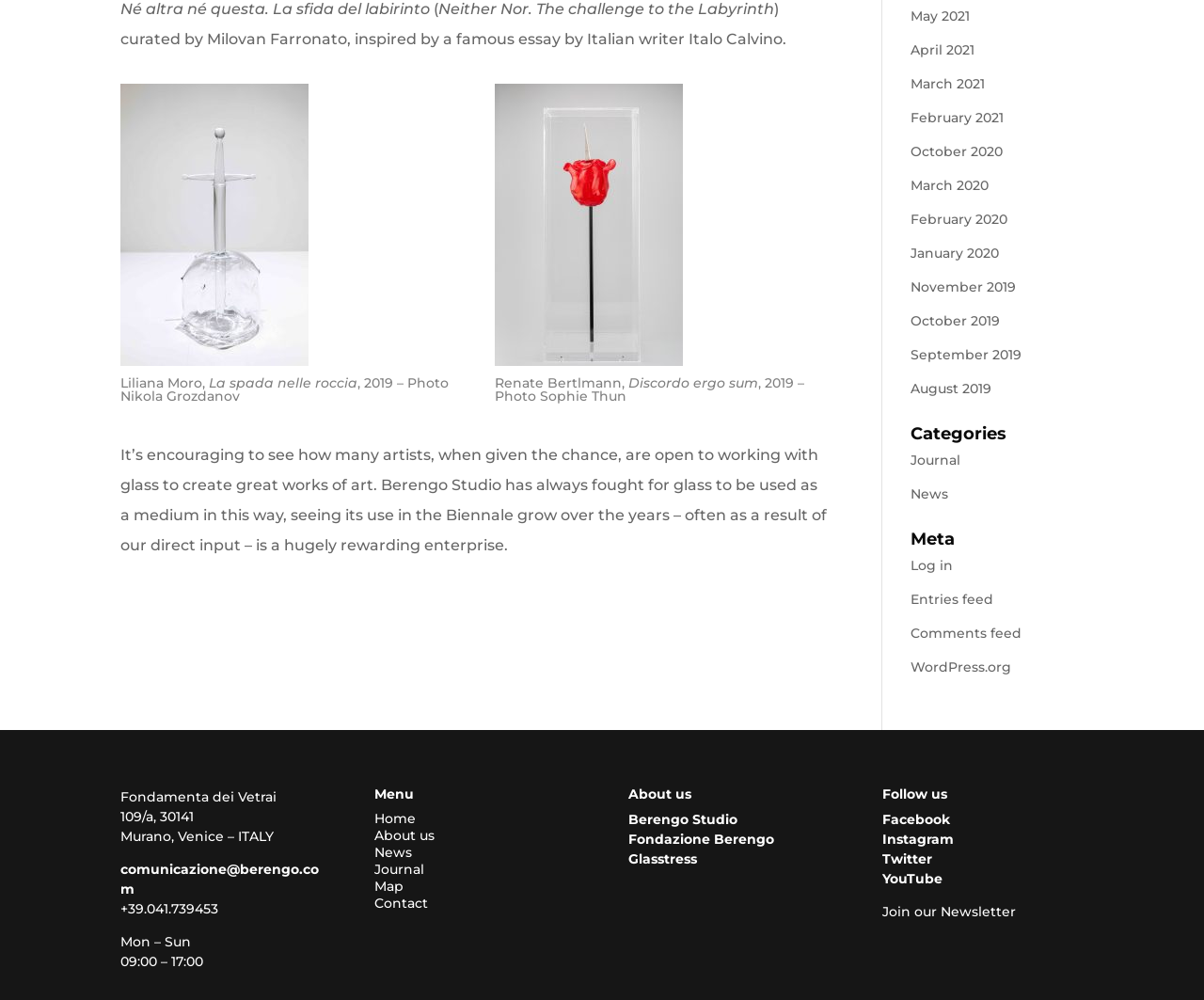Give a concise answer using only one word or phrase for this question:
How to contact Berengo Studio?

comunicazione@berengo.com